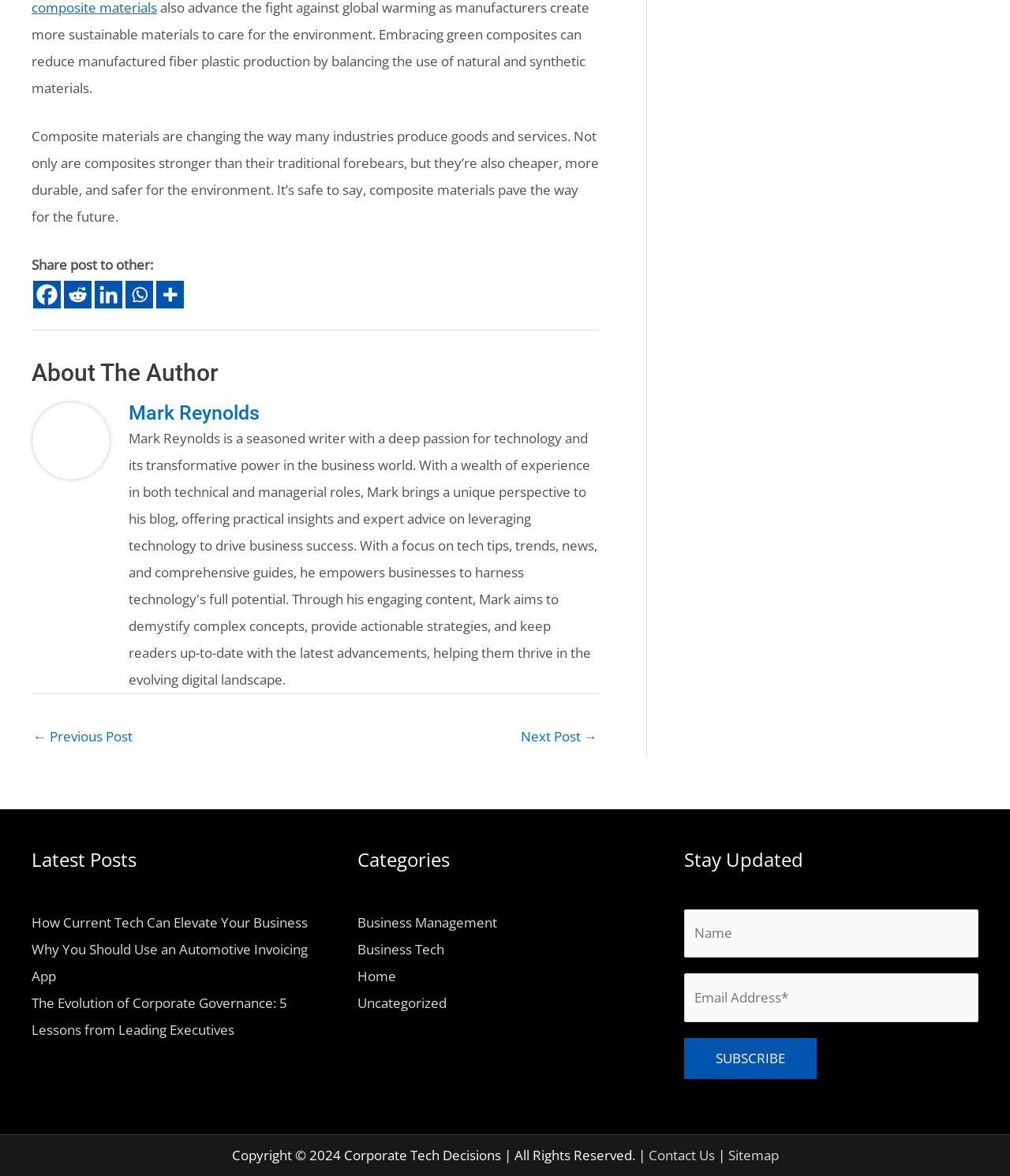What is the purpose of the form at the bottom?
Provide a detailed answer to the question using information from the image.

The purpose of the form at the bottom of the webpage is to allow users to contact the website or subscribe to a newsletter, as indicated by the 'SUBSCRIBE' button and the fields for name and email address.